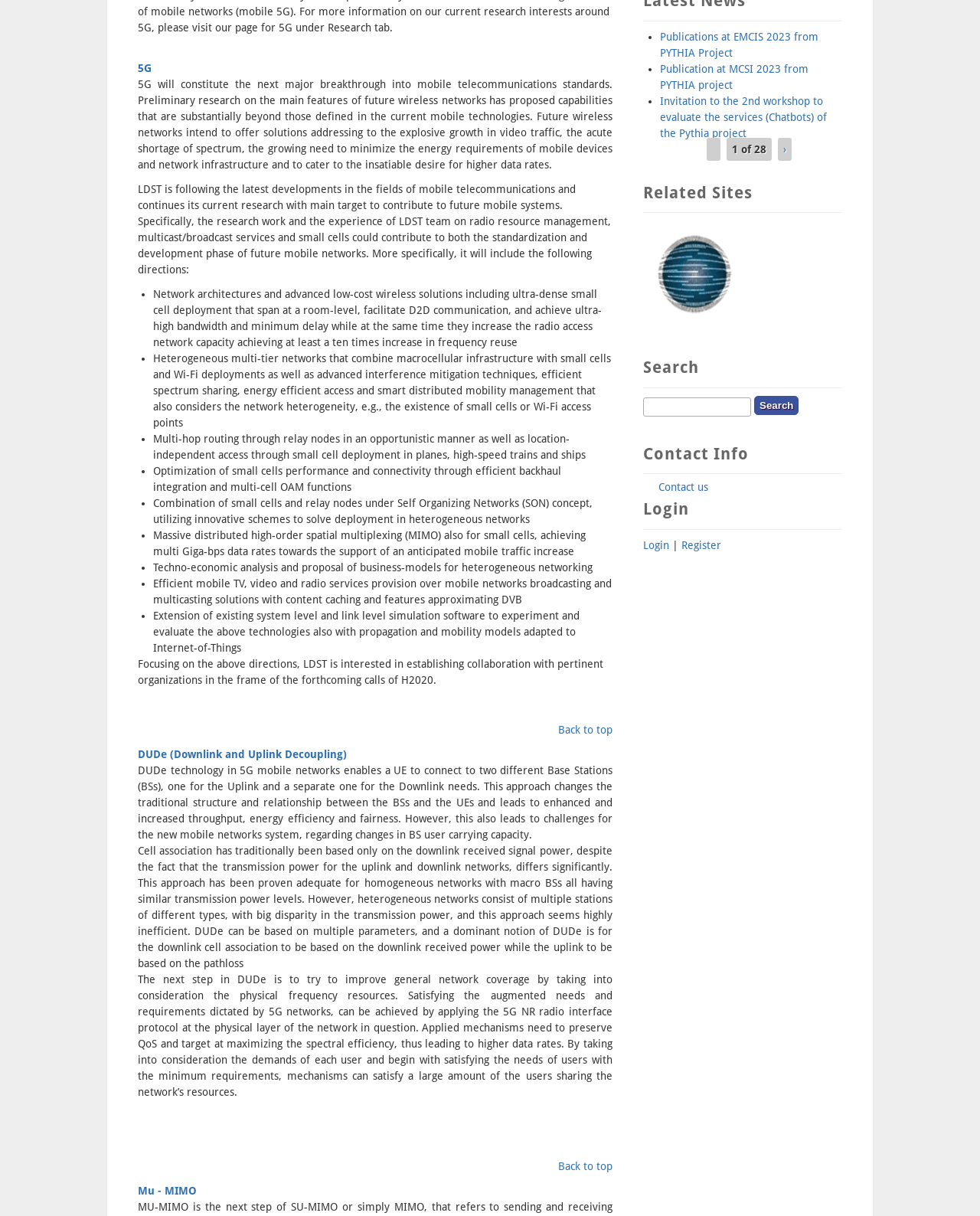Calculate the bounding box coordinates of the UI element given the description: "DUDe (Downlink and Uplink Decoupling)".

[0.141, 0.615, 0.354, 0.625]